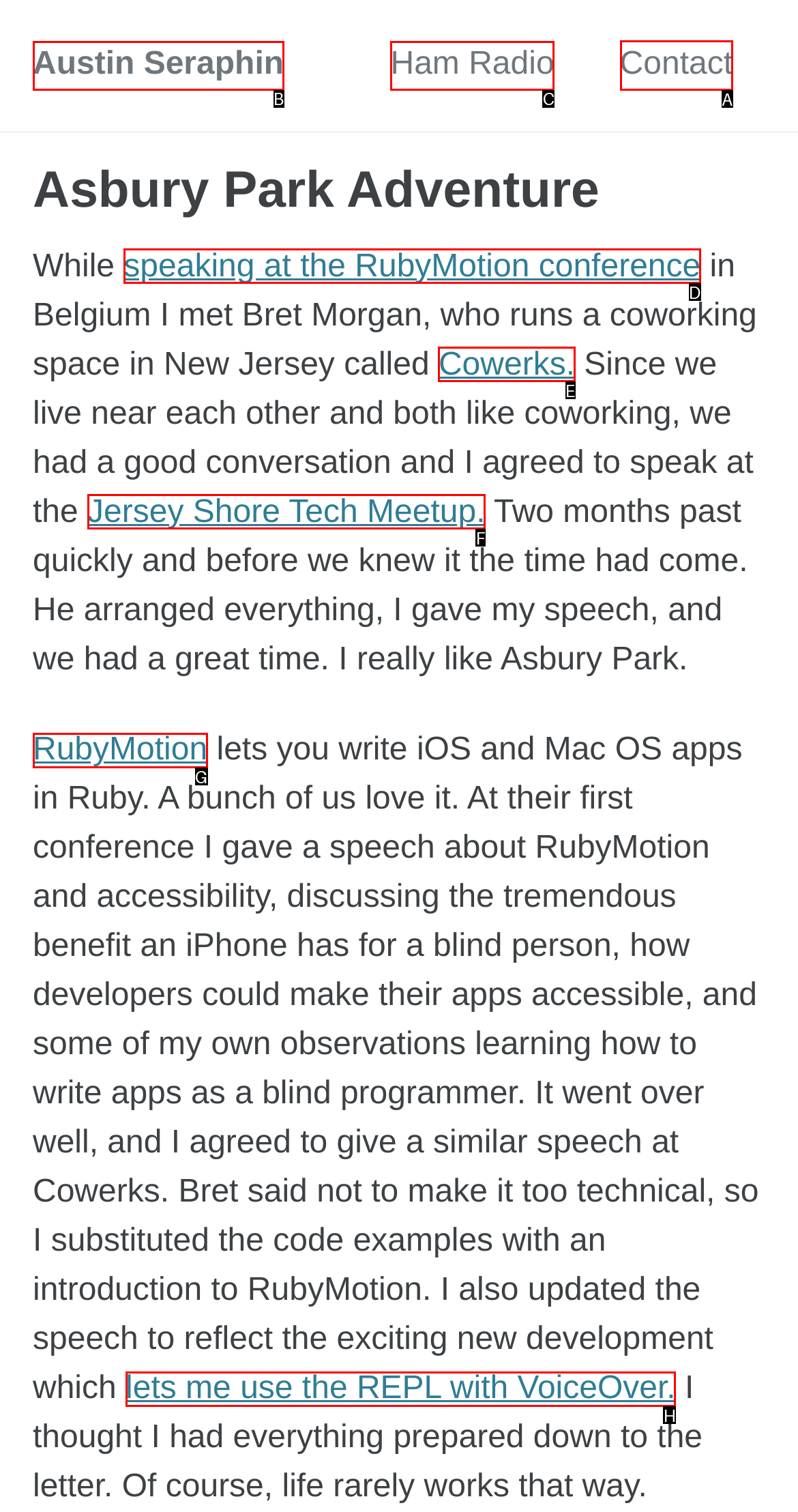Which option should be clicked to execute the following task: Contact Austin Seraphin? Respond with the letter of the selected option.

A